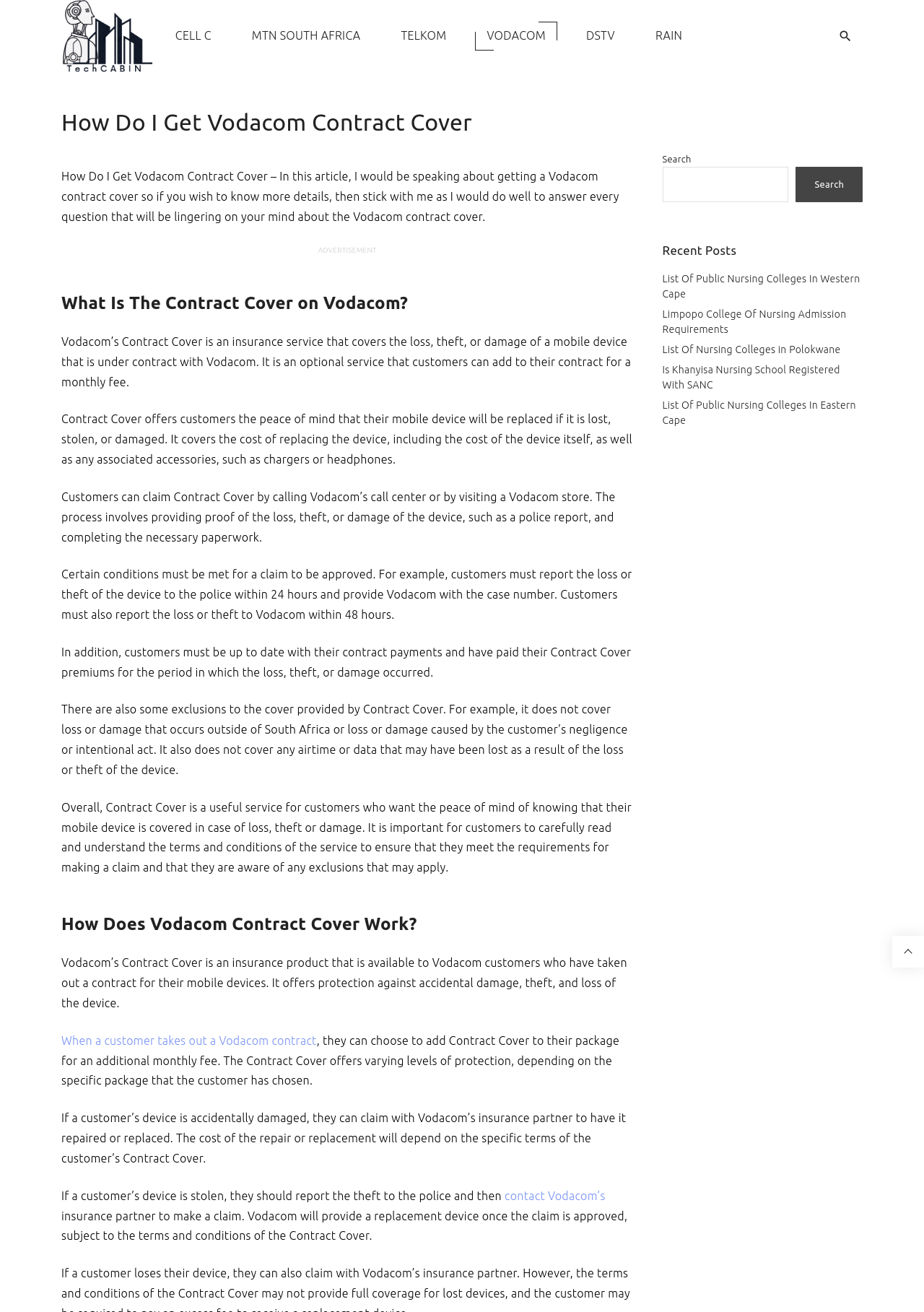Pinpoint the bounding box coordinates for the area that should be clicked to perform the following instruction: "Go to the top of the page".

[0.966, 0.713, 1.0, 0.737]